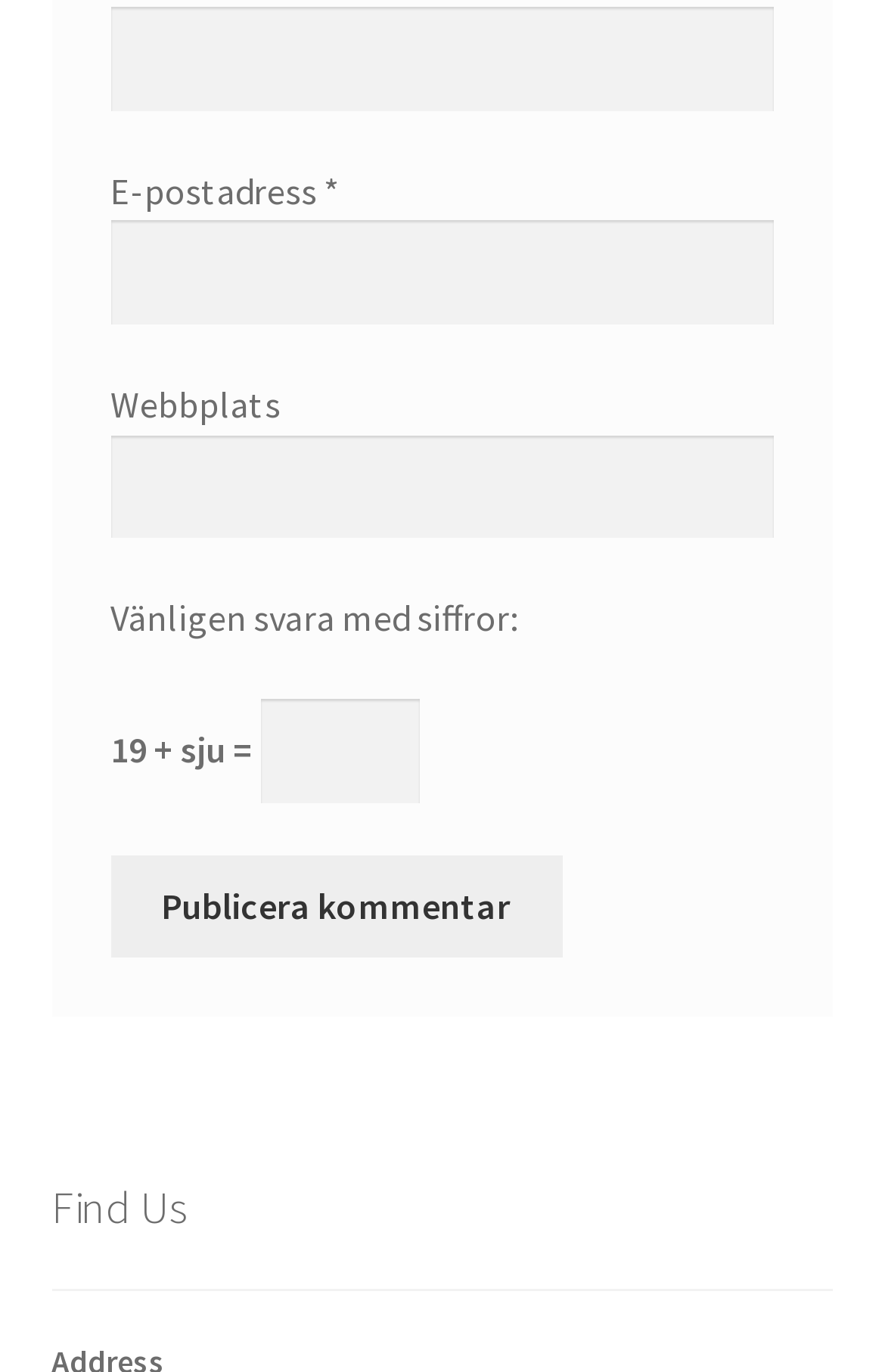What is the optional field in the form?
Based on the image, give a one-word or short phrase answer.

Webbplats